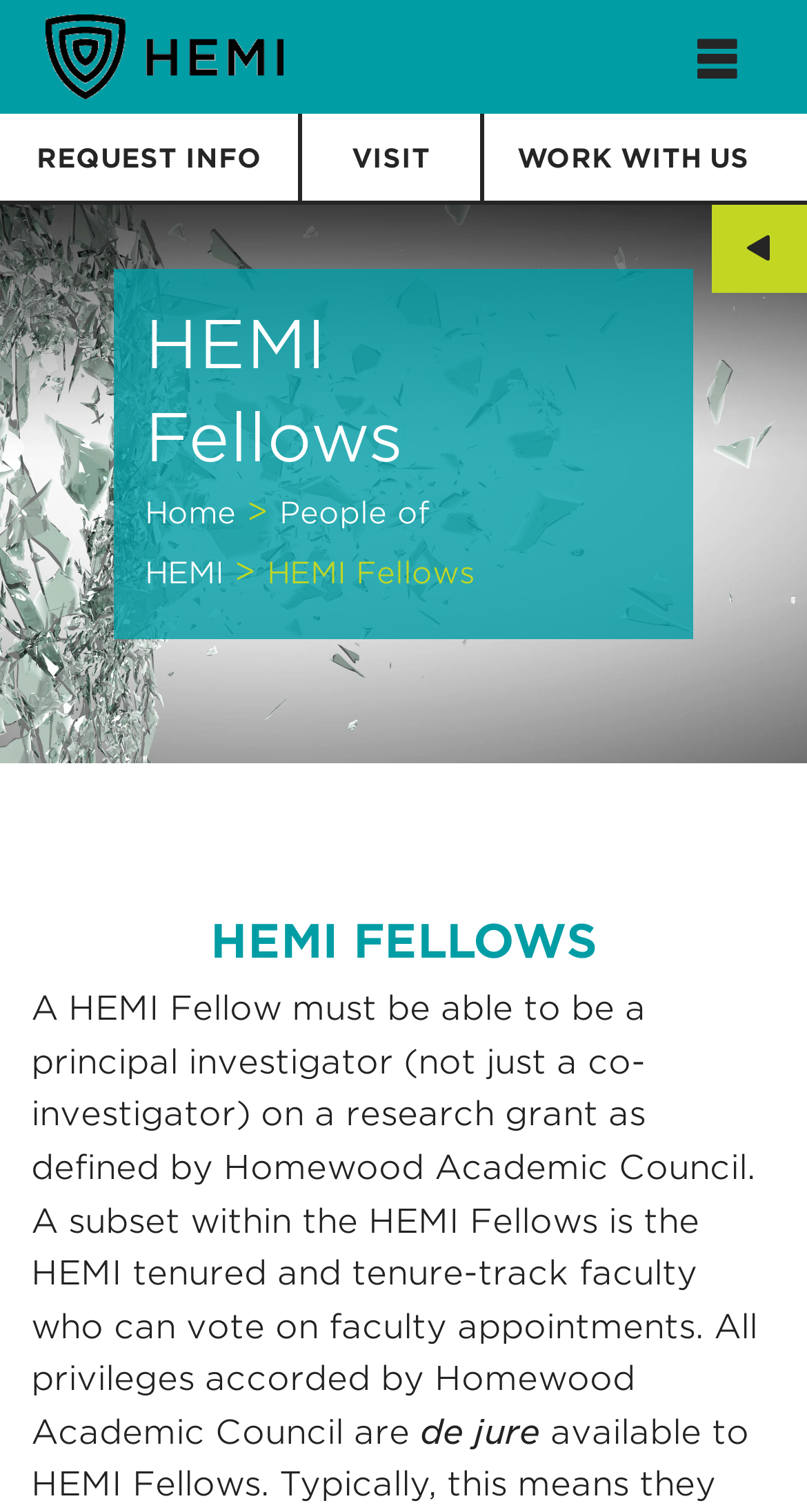Answer the following inquiry with a single word or phrase:
What is the requirement for a HEMI Fellow?

be a principal investigator